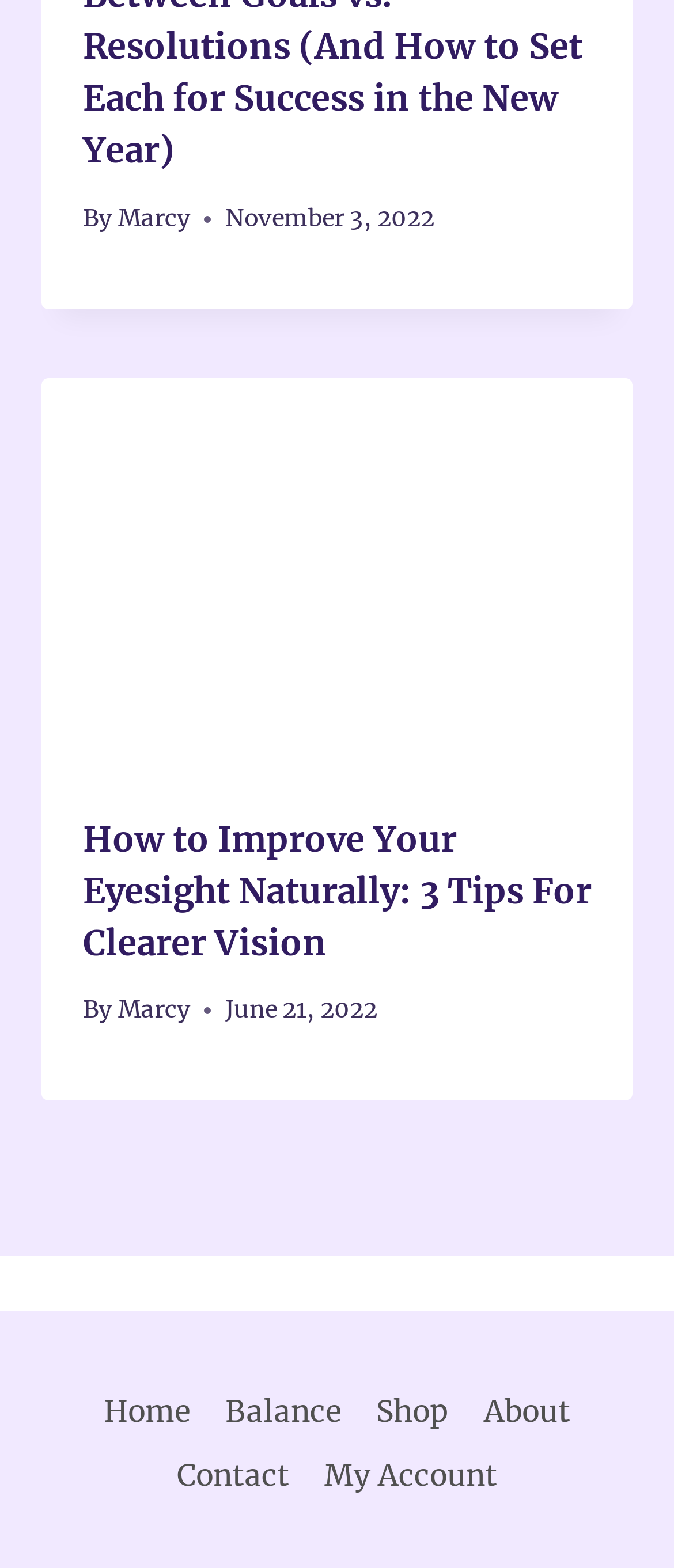Please identify the bounding box coordinates of the element's region that I should click in order to complete the following instruction: "visit the shop page". The bounding box coordinates consist of four float numbers between 0 and 1, i.e., [left, top, right, bottom].

[0.532, 0.88, 0.692, 0.921]